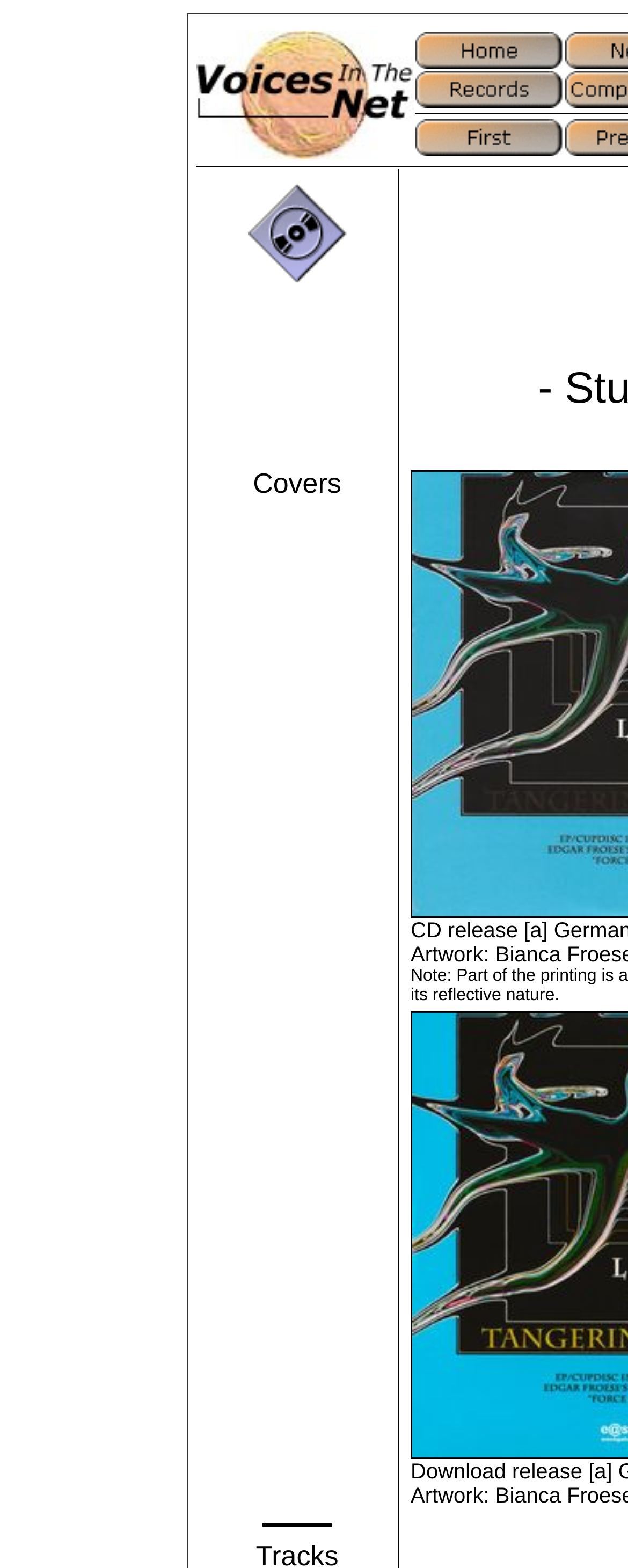What is the text of the heading in the 6th grid cell?
Look at the screenshot and give a one-word or phrase answer.

Covers